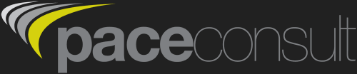Using details from the image, please answer the following question comprehensively:
What is the focus of Pace Consult in the consulting field?

The caption states that the logo reflects the company's focus on innovation and professionalism in the consulting field, particularly in areas such as acoustic specialty services, implying that these values are central to their consulting approach.